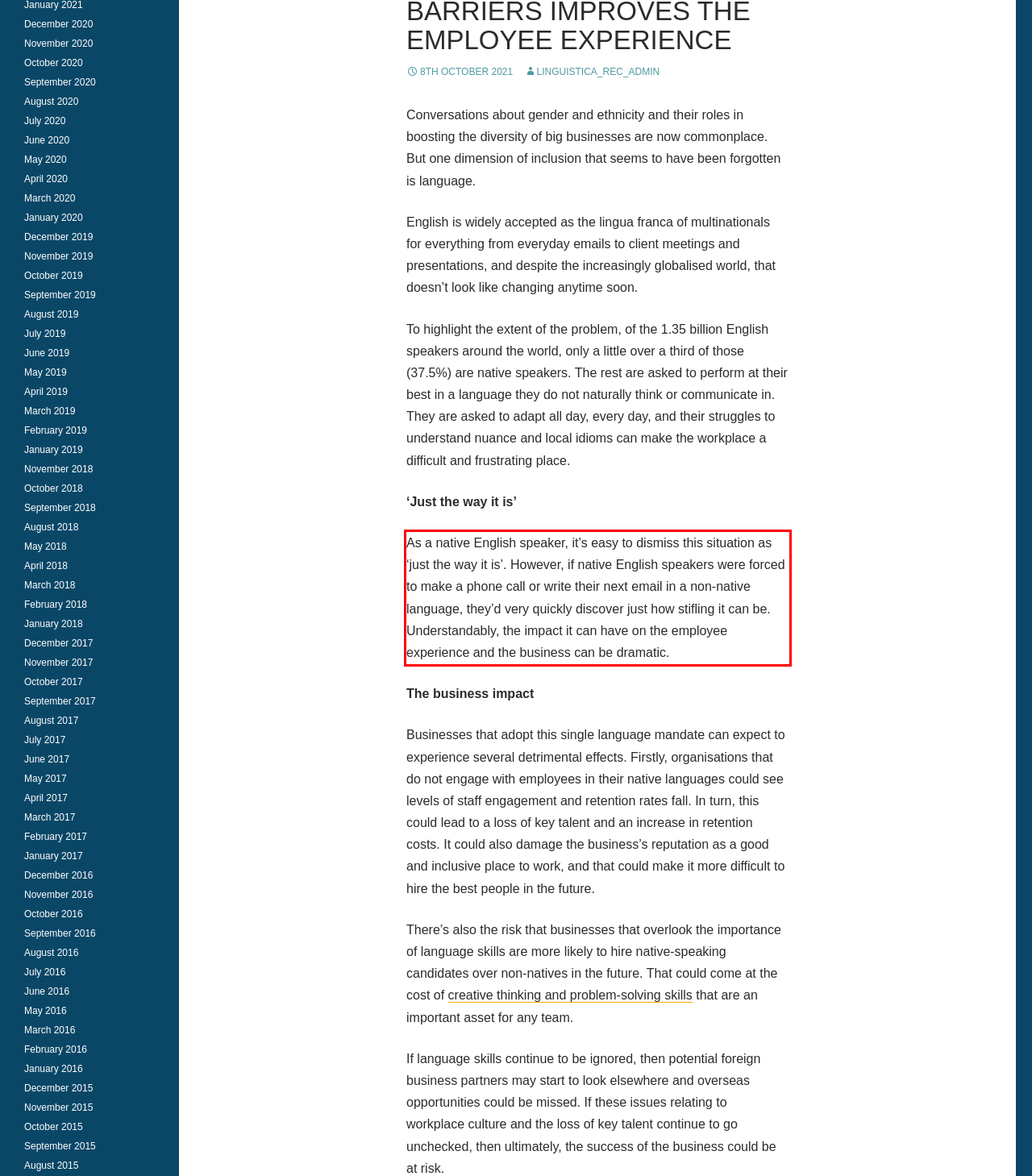Analyze the webpage screenshot and use OCR to recognize the text content in the red bounding box.

As a native English speaker, it’s easy to dismiss this situation as ‘just the way it is’. However, if native English speakers were forced to make a phone call or write their next email in a non-native language, they’d very quickly discover just how stifling it can be. Understandably, the impact it can have on the employee experience and the business can be dramatic.